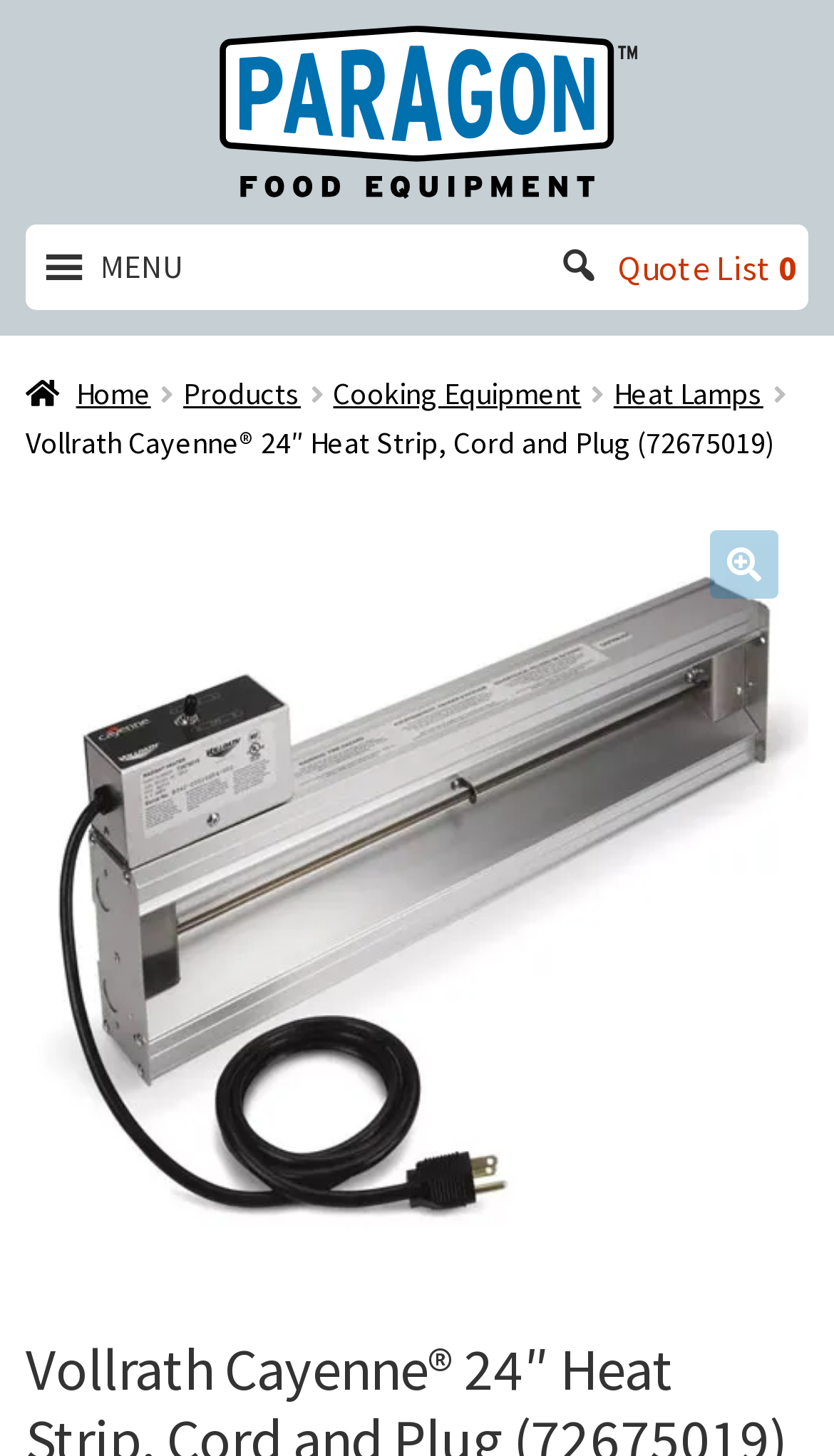How many links are in the breadcrumbs navigation?
Using the image, give a concise answer in the form of a single word or short phrase.

4